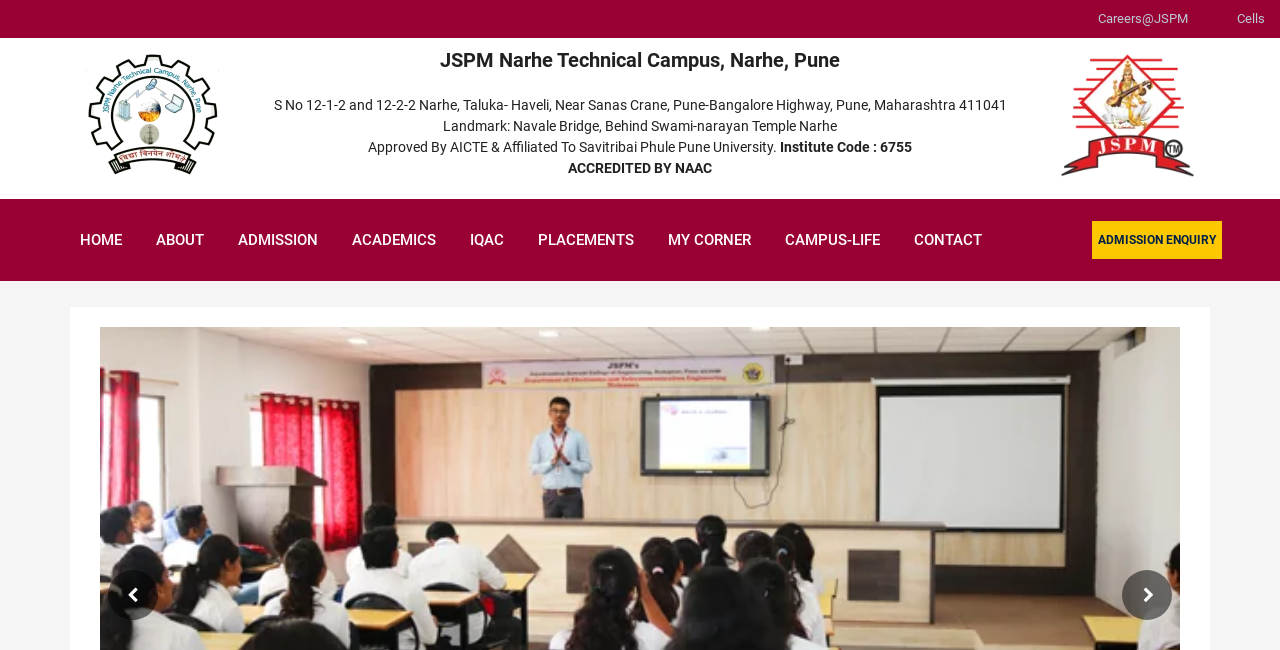What is the purpose of the 'ADMISSION ENQUIRY' link?
Please provide a comprehensive answer based on the information in the image.

I found the answer by looking at the link element with the text 'ADMISSION ENQUIRY' which is located at the top-right of the webpage, and reasoning that it is likely to be used for inquiring about admission to the campus.